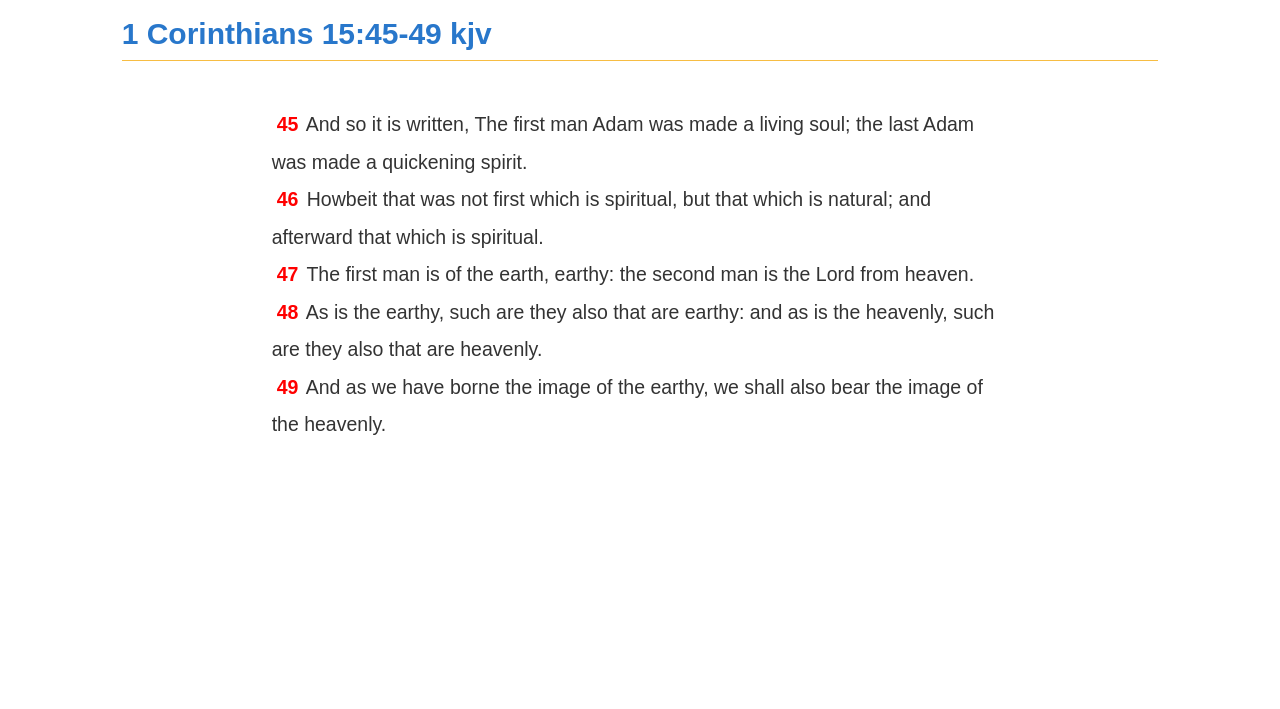What is the origin of the second man?
Provide a detailed answer to the question, using the image to inform your response.

The question is asking about the origin of the second man. By analyzing the StaticText elements, I found the sentence 'The first man is of the earth, earthy: the second man is the Lord from heaven.' which answers the question.